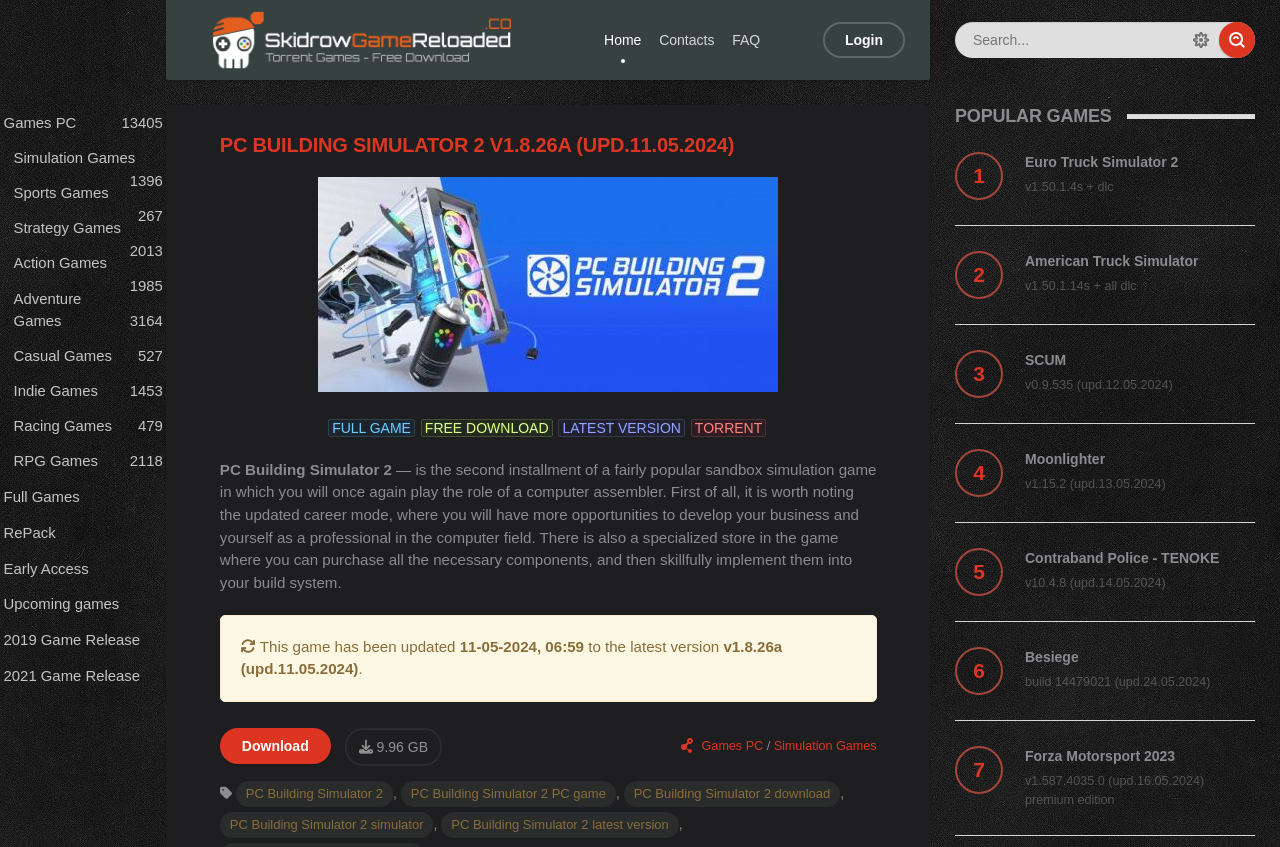Using the description "Login", predict the bounding box of the relevant HTML element.

[0.643, 0.026, 0.707, 0.068]